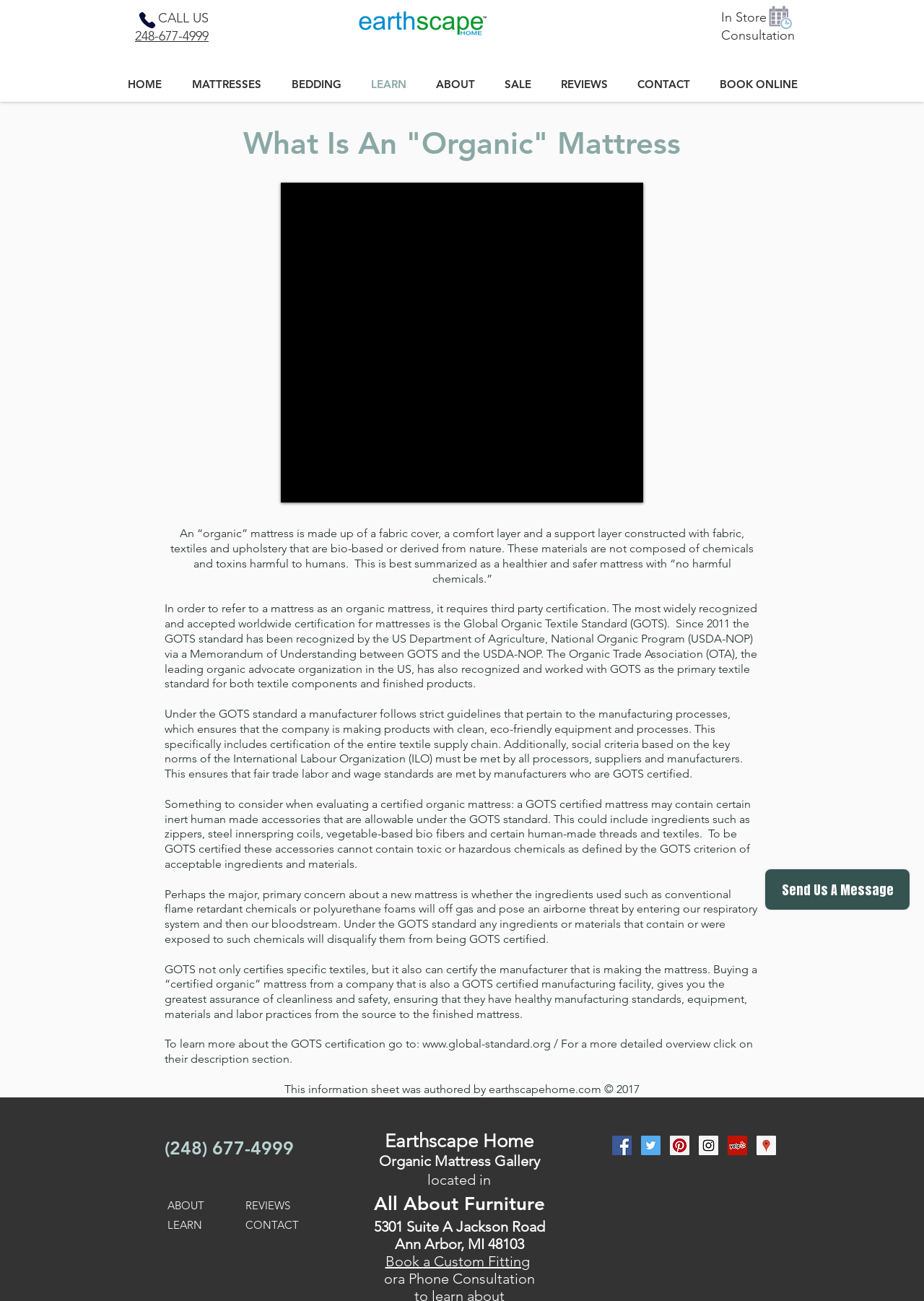Locate the bounding box coordinates of the clickable element to fulfill the following instruction: "Navigate to the ABOUT US page". Provide the coordinates as four float numbers between 0 and 1 in the format [left, top, right, bottom].

None